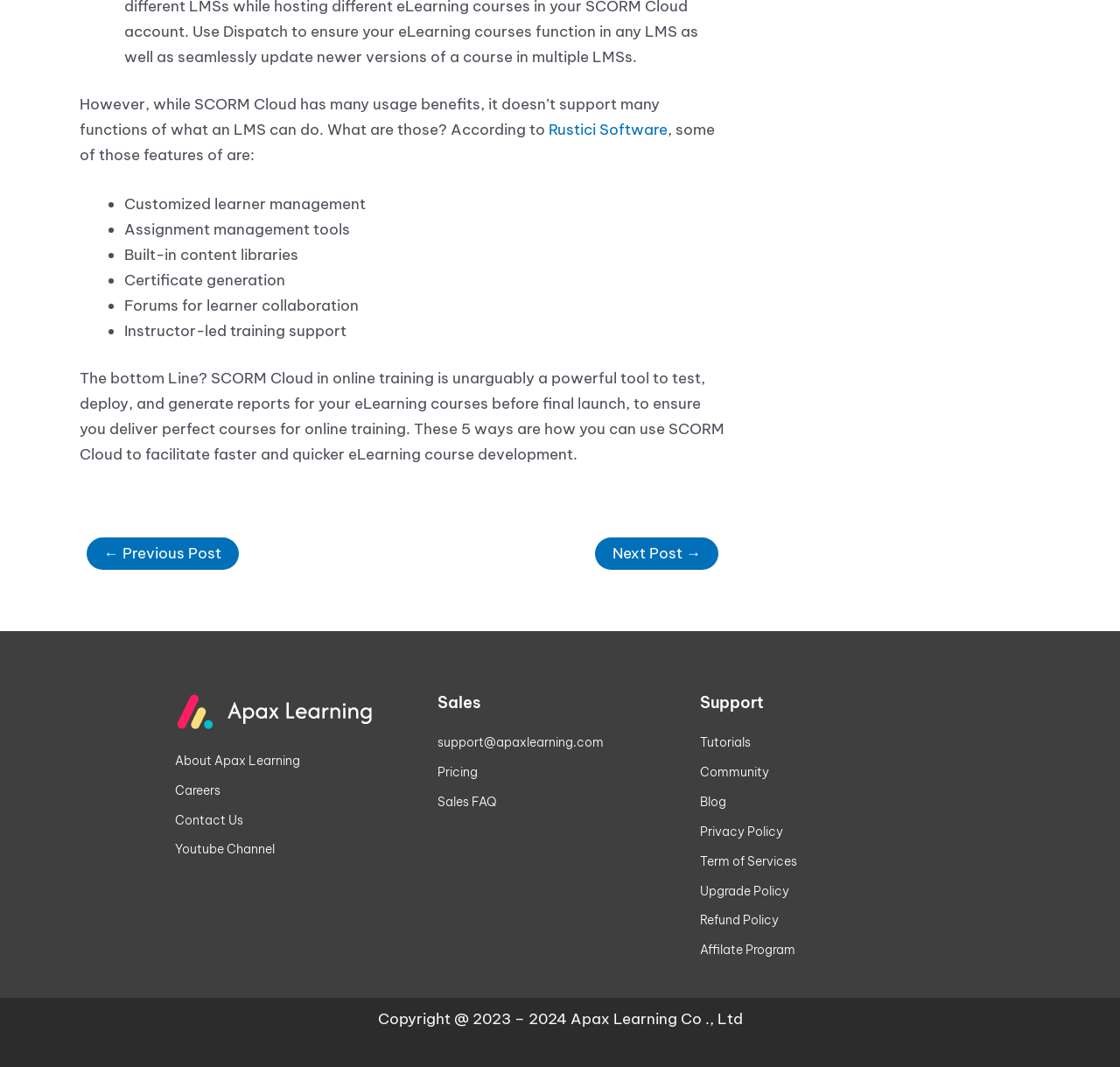Locate the bounding box coordinates of the area where you should click to accomplish the instruction: "Click the 'Rustici Software' link".

[0.49, 0.113, 0.596, 0.131]